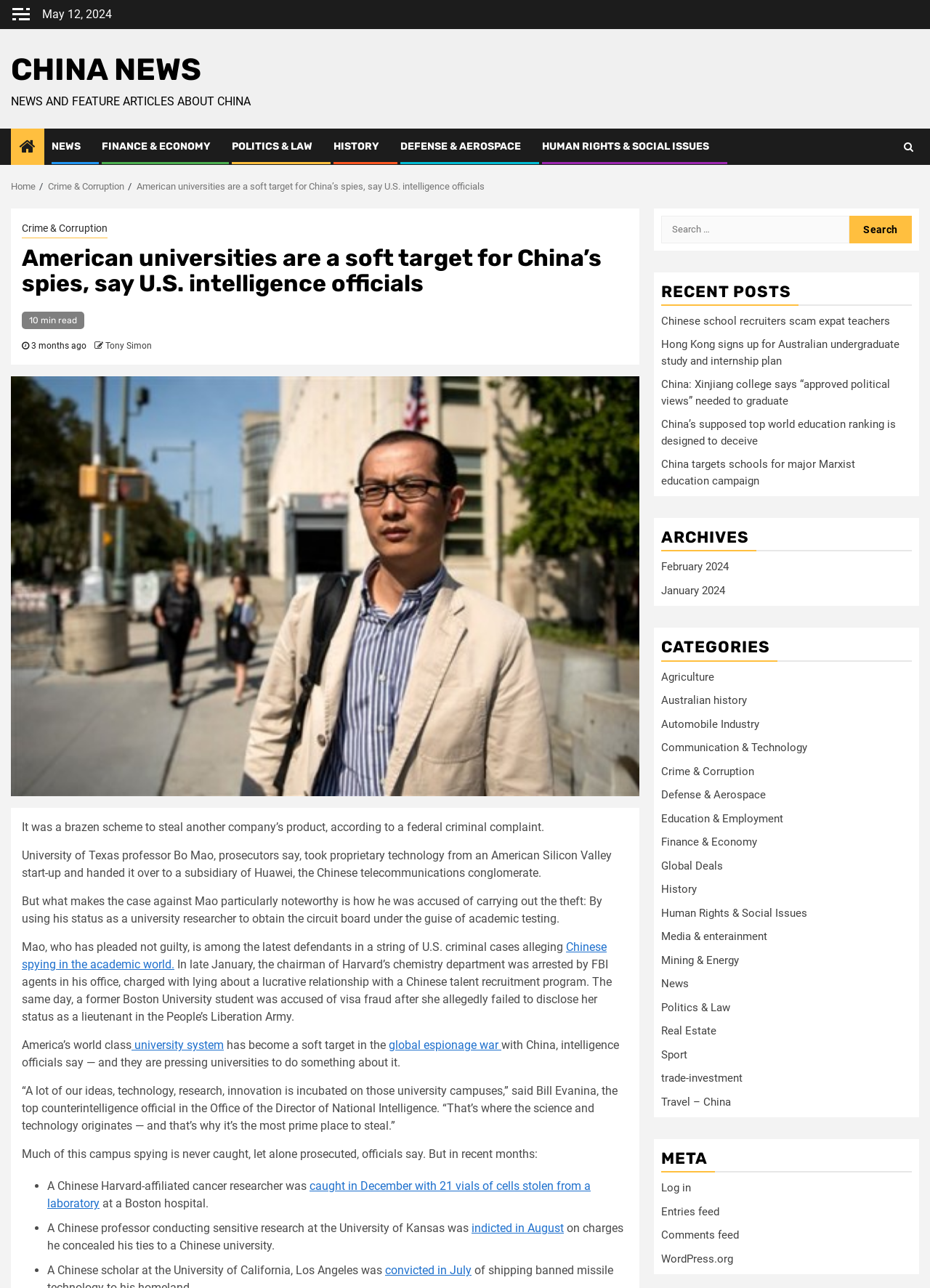Using the elements shown in the image, answer the question comprehensively: How many recent posts are listed on the webpage?

I counted the number of link elements under the heading 'RECENT POSTS' and found 5 recent posts listed.